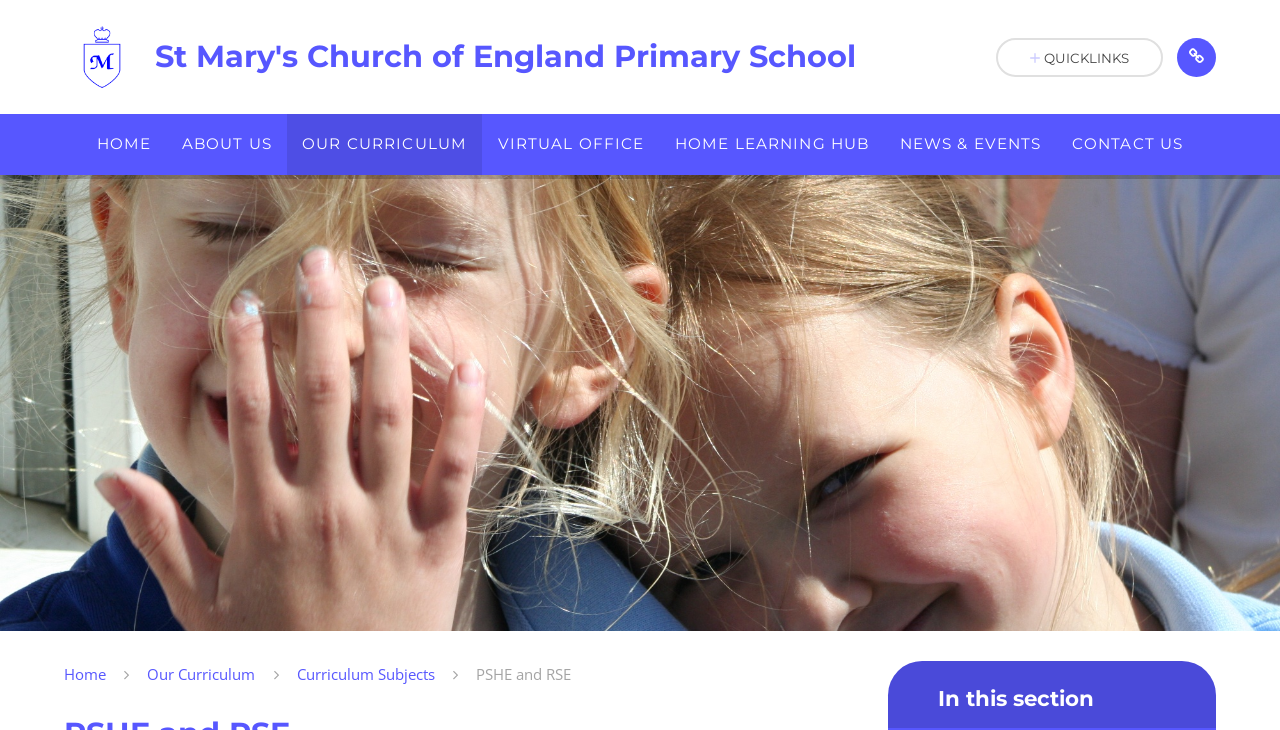Please determine the bounding box coordinates for the element that should be clicked to follow these instructions: "Check the image of affordable snow plow services".

None